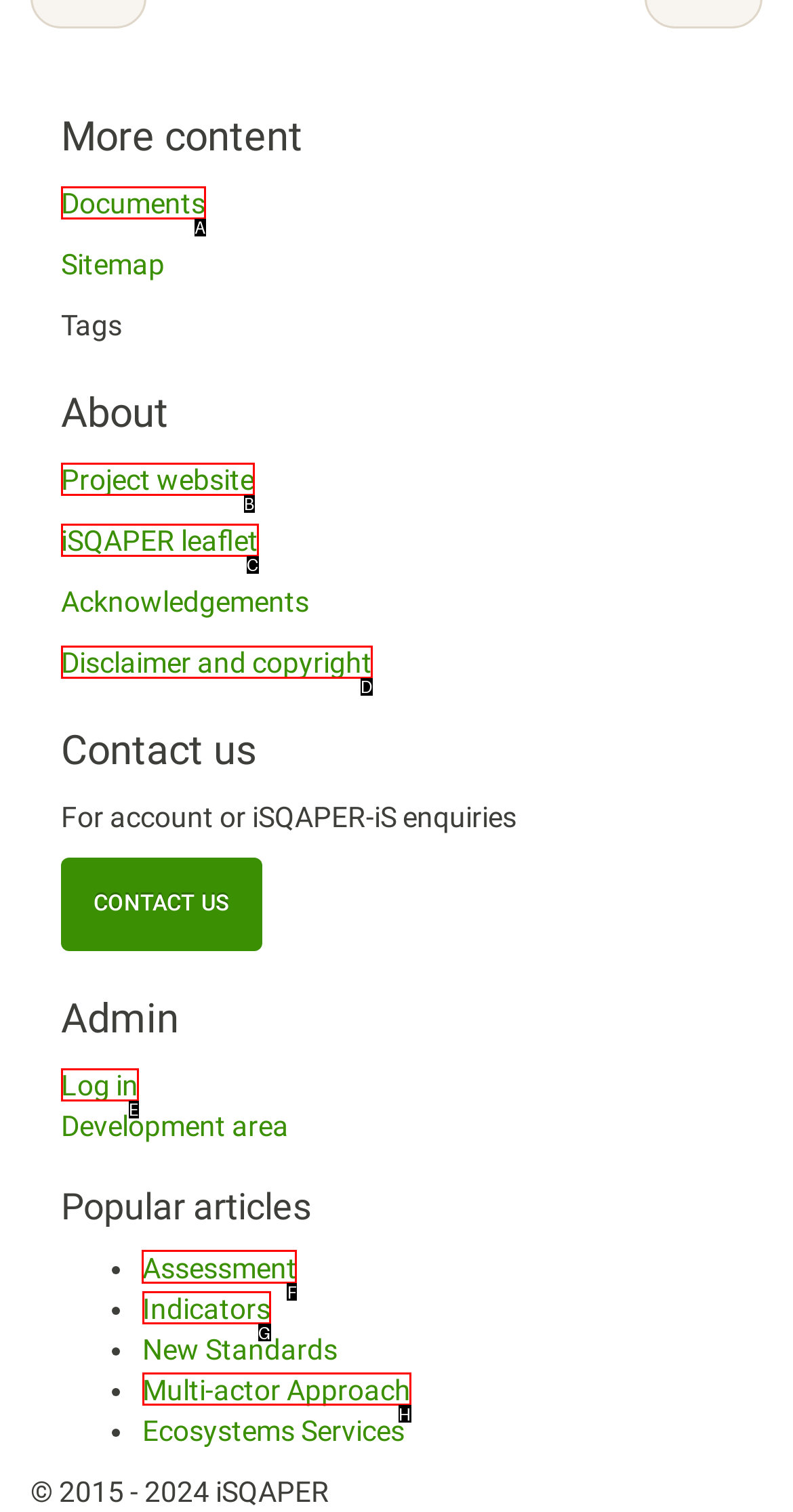Identify the correct UI element to click to achieve the task: Read about Assessment.
Answer with the letter of the appropriate option from the choices given.

F